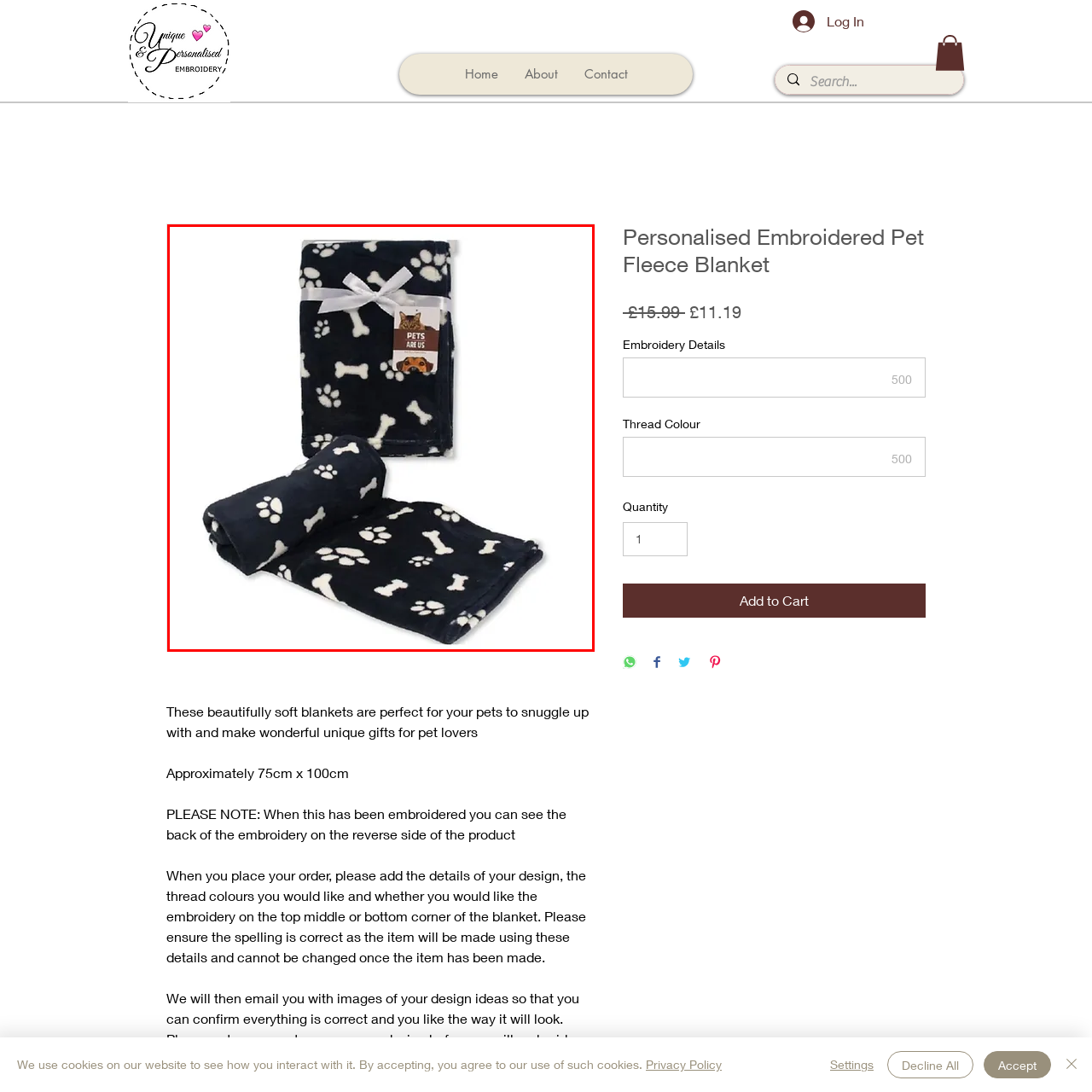Refer to the image enclosed in the red bounding box, then answer the following question in a single word or phrase: Can the blanket be customized?

Yes